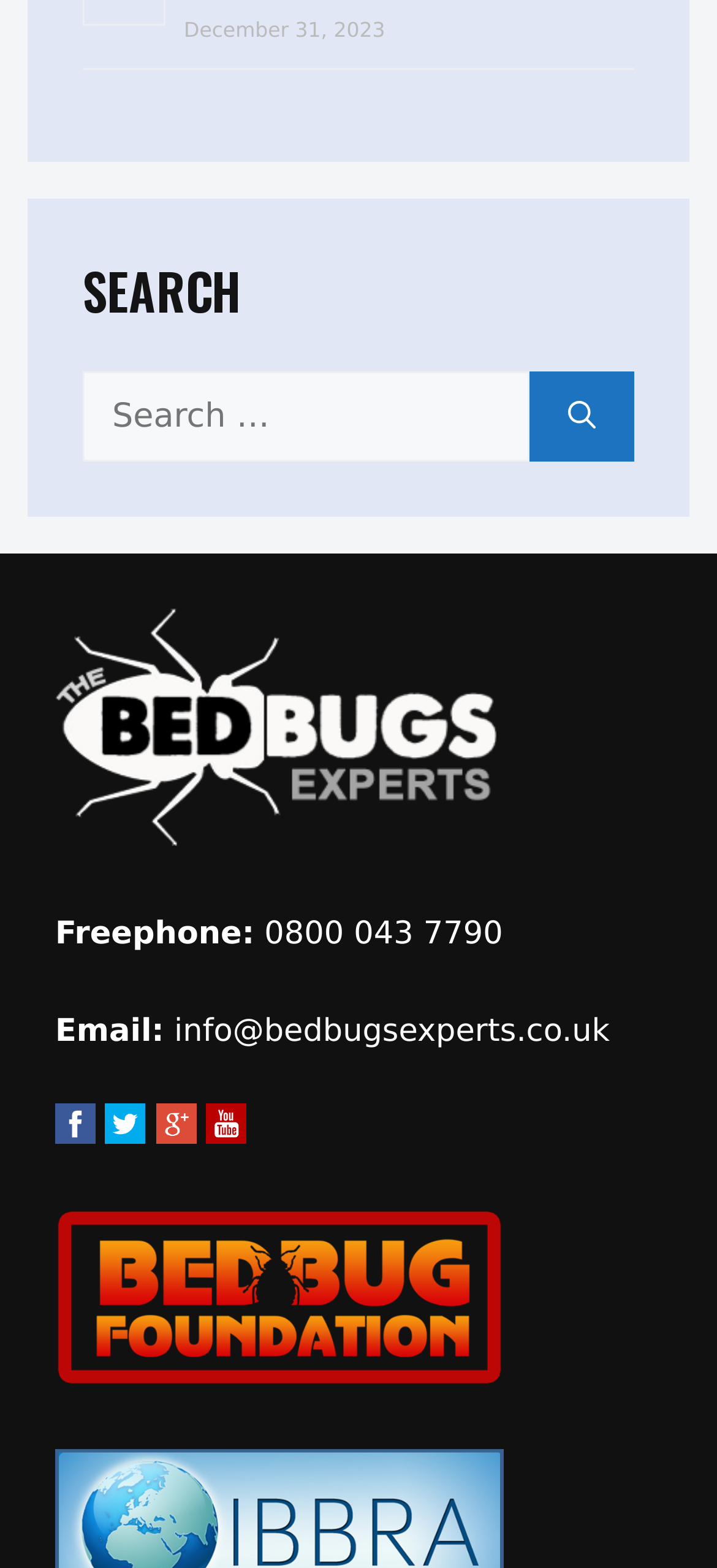Please predict the bounding box coordinates of the element's region where a click is necessary to complete the following instruction: "Go to Facebook". The coordinates should be represented by four float numbers between 0 and 1, i.e., [left, top, right, bottom].

None